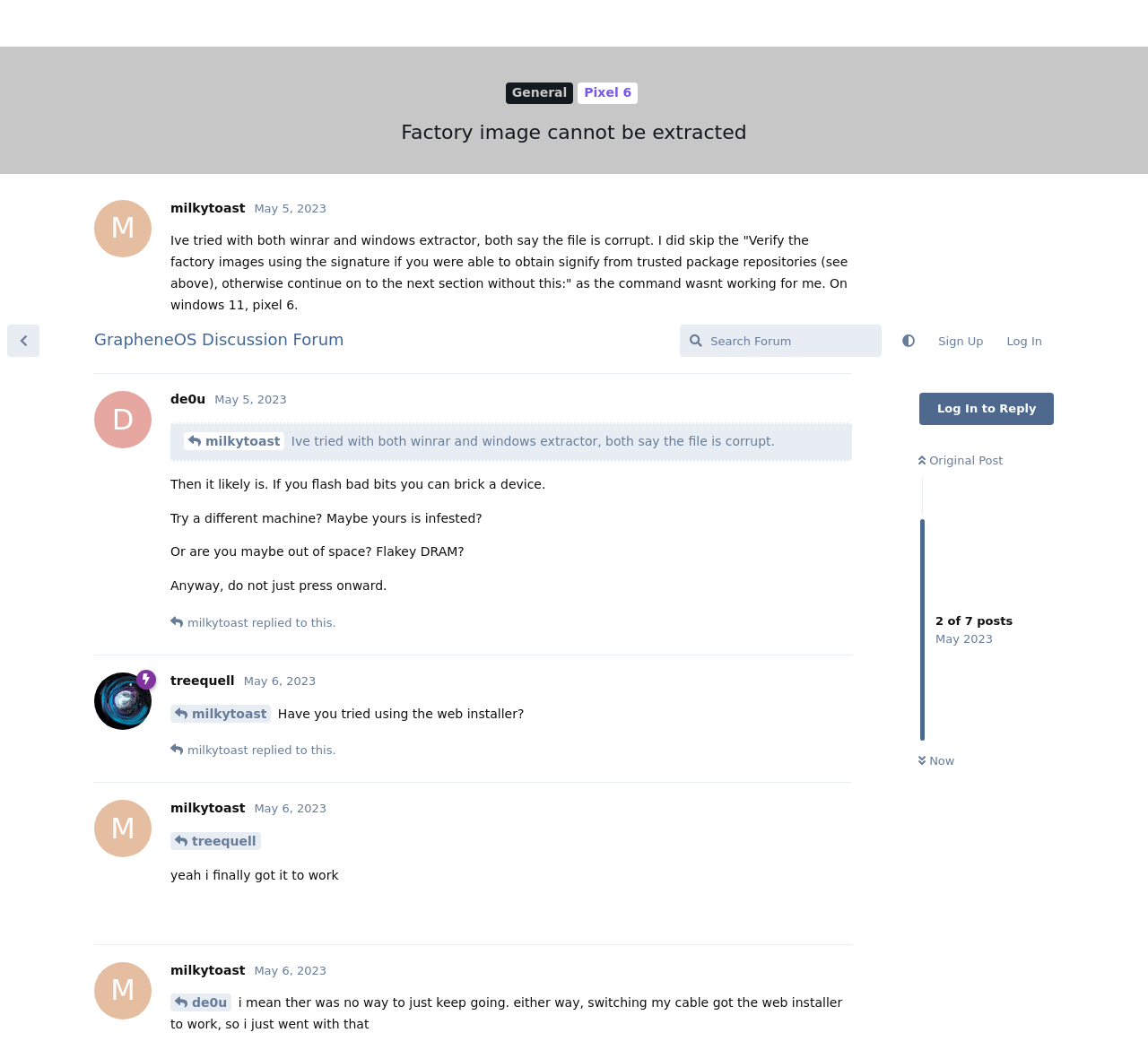Please identify the bounding box coordinates of the region to click in order to complete the task: "Go back to the discussion list". The coordinates must be four float numbers between 0 and 1, specified as [left, top, right, bottom].

[0.006, 0.007, 0.034, 0.038]